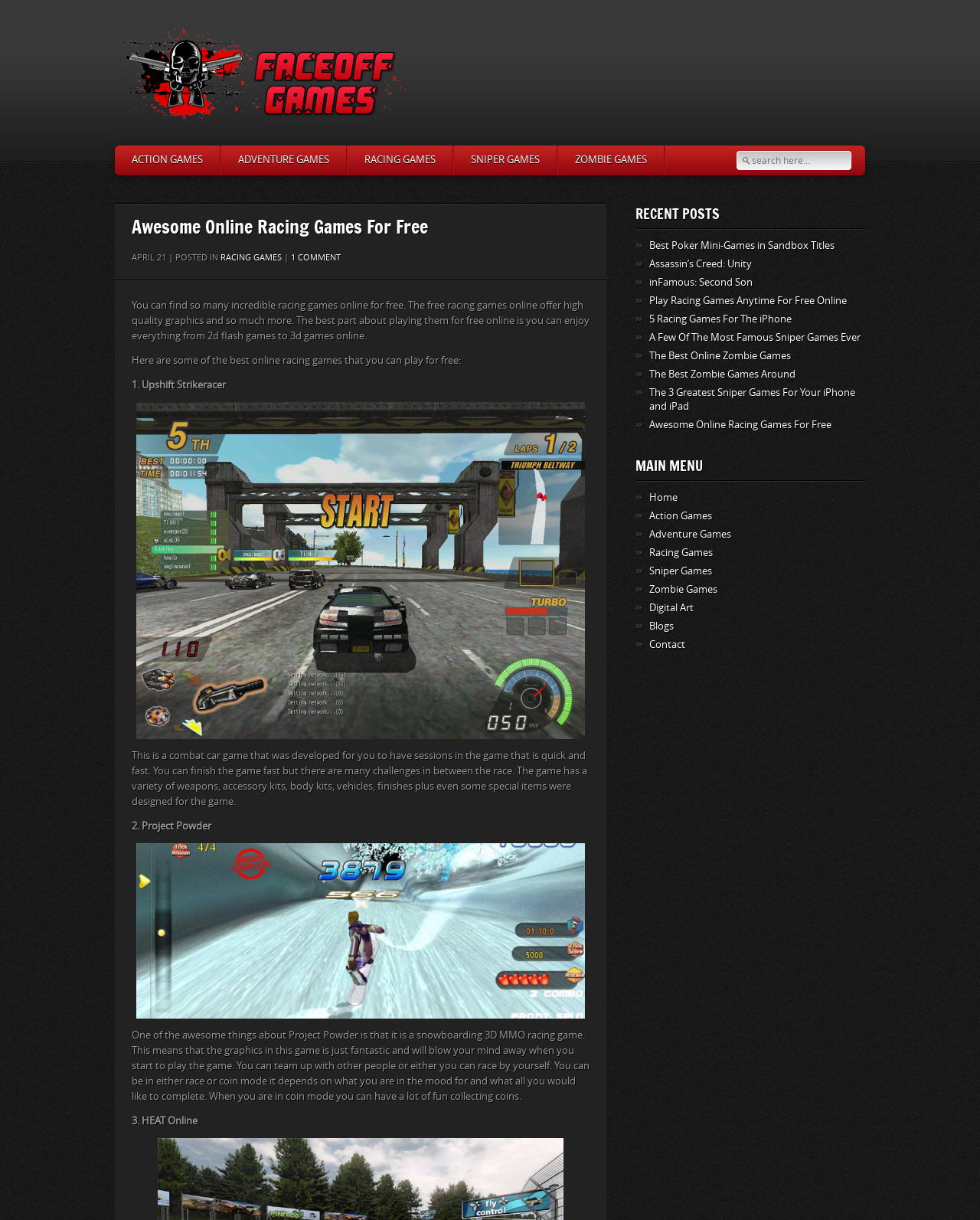Find the bounding box coordinates for the element described here: "Assassin’s Creed: Unity".

[0.662, 0.211, 0.767, 0.221]